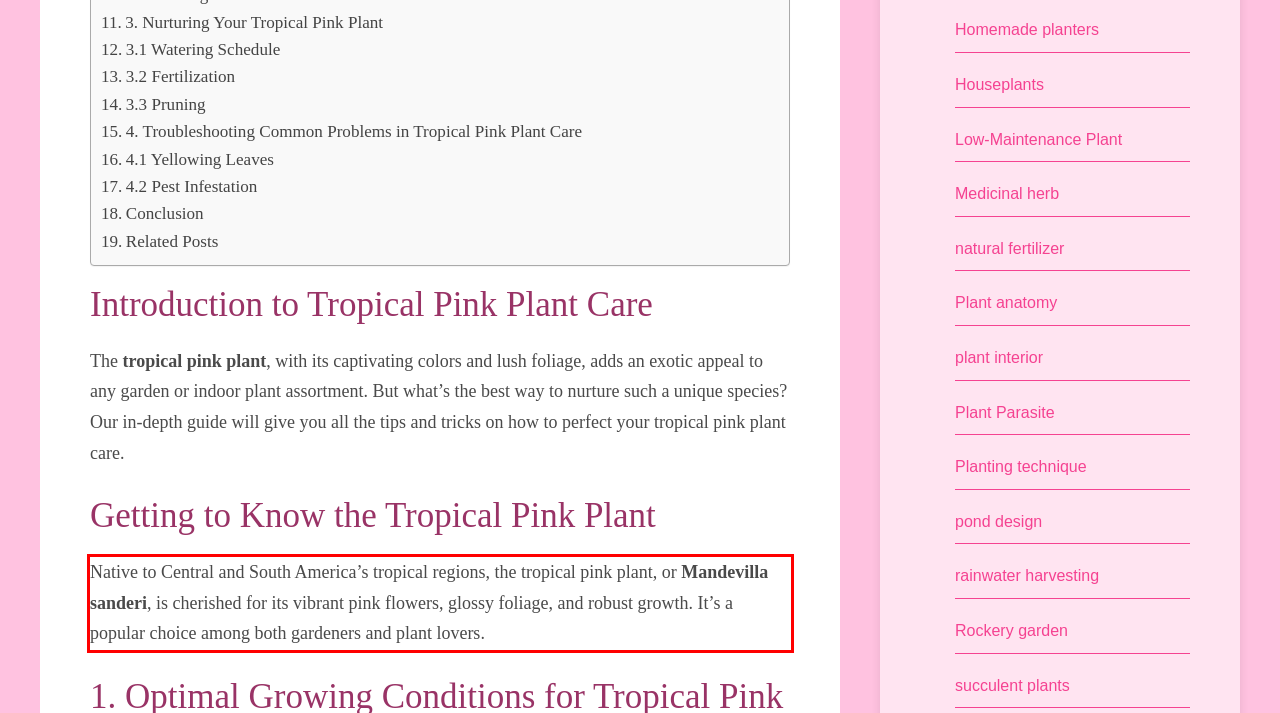Please look at the webpage screenshot and extract the text enclosed by the red bounding box.

Native to Central and South America’s tropical regions, the tropical pink plant, or Mandevilla sanderi, is cherished for its vibrant pink flowers, glossy foliage, and robust growth. It’s a popular choice among both gardeners and plant lovers.